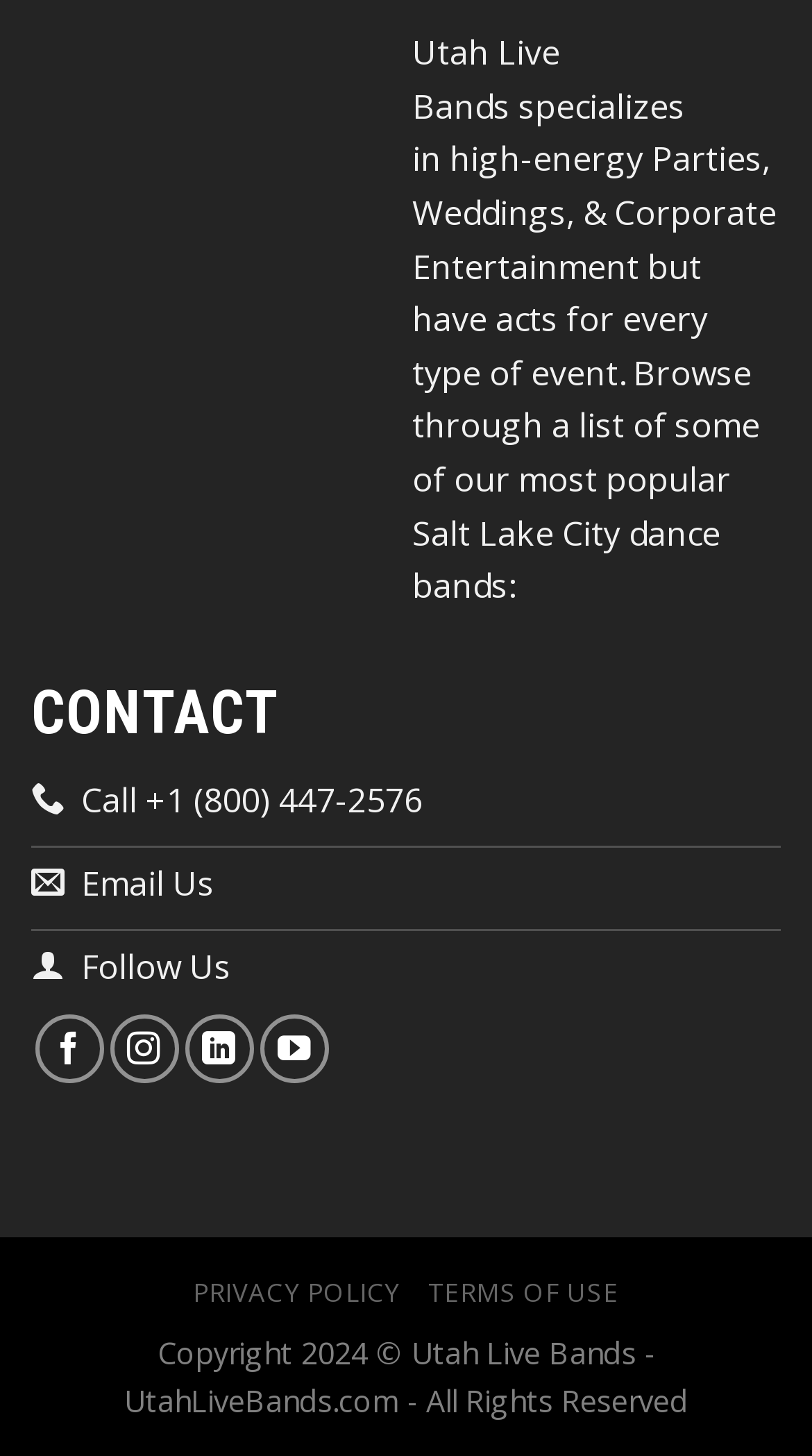Find the bounding box coordinates for the area that should be clicked to accomplish the instruction: "View privacy policy".

[0.238, 0.875, 0.493, 0.899]